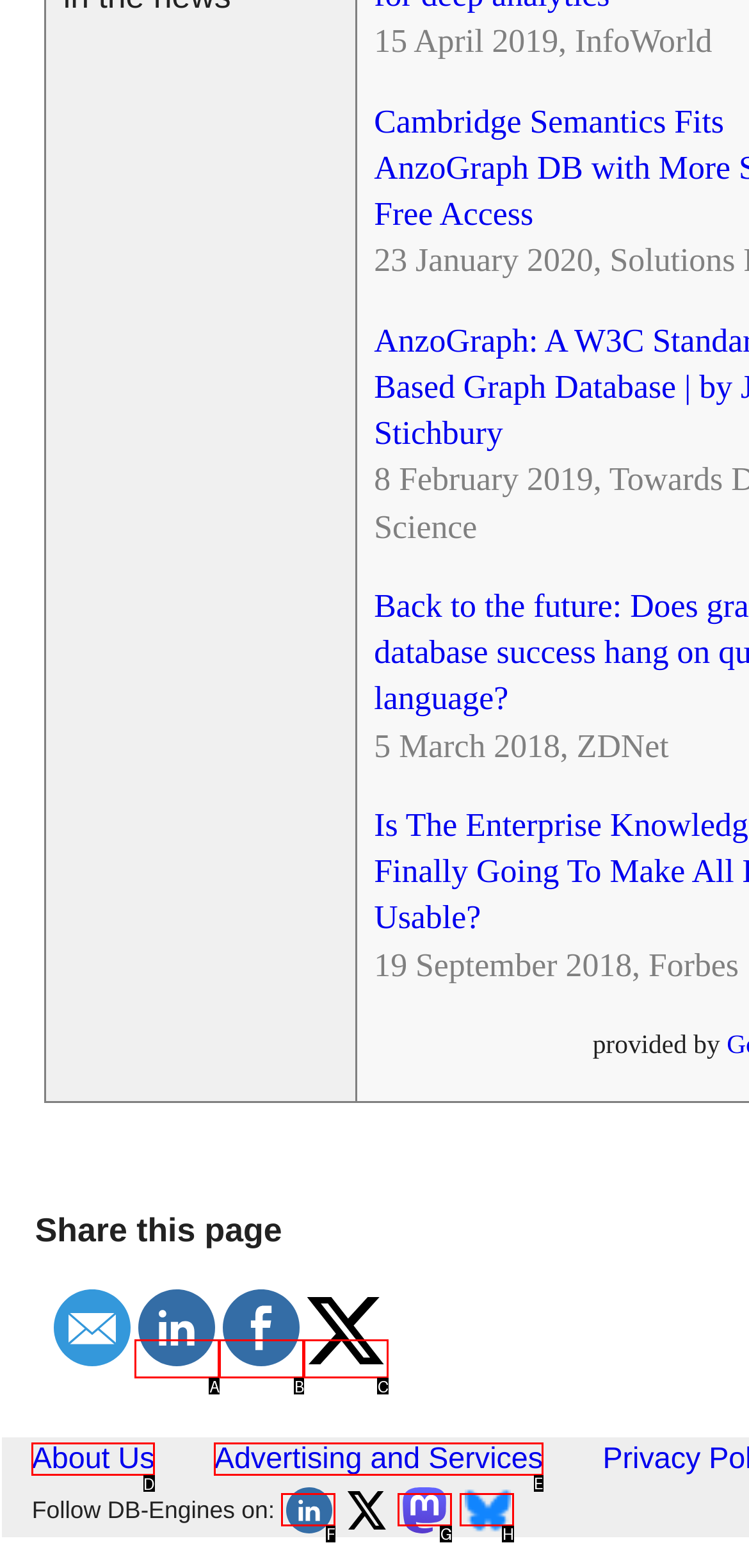Which lettered option should I select to achieve the task: Visit About Us page according to the highlighted elements in the screenshot?

D